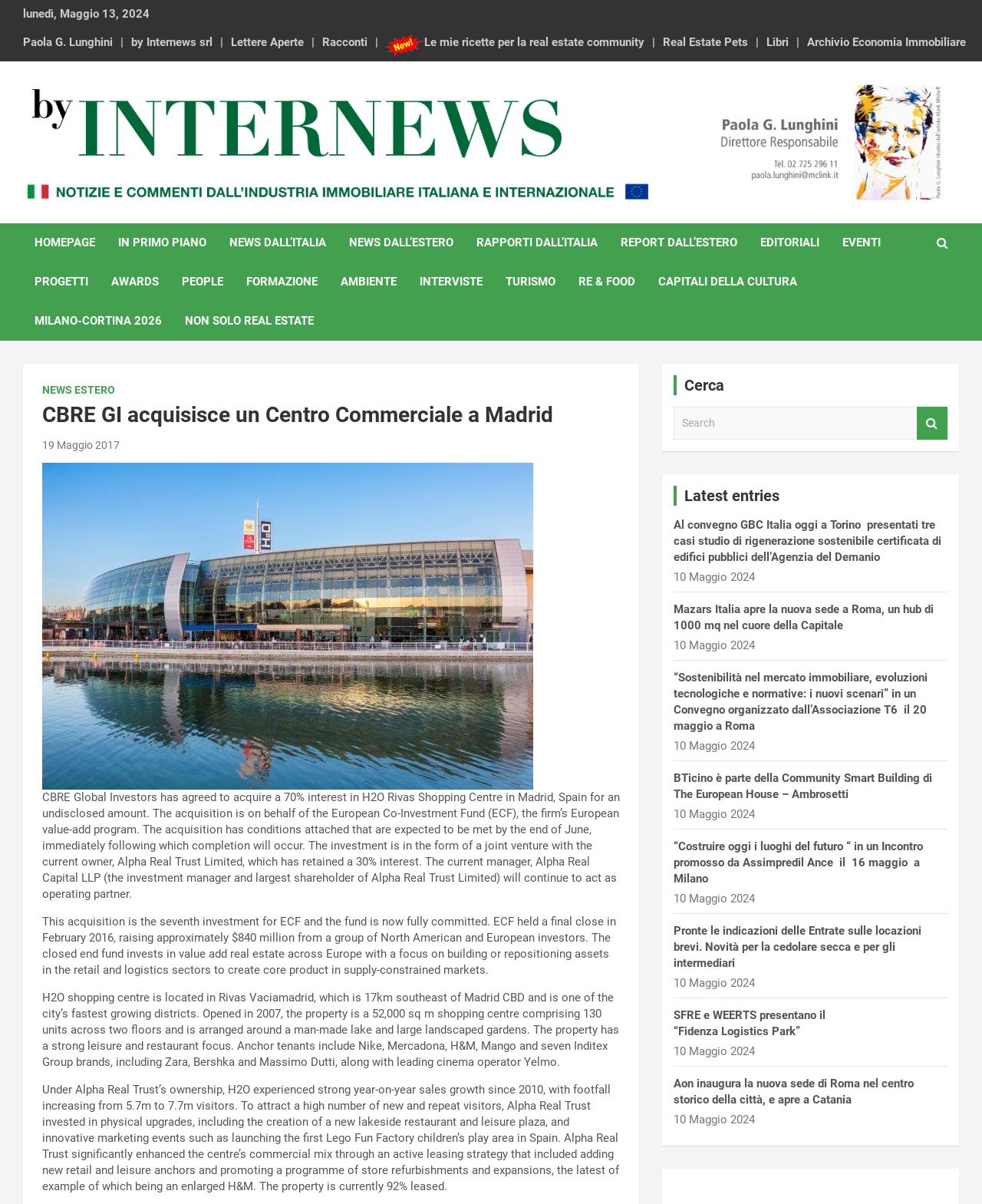Indicate the bounding box coordinates of the element that must be clicked to execute the instruction: "Click on the 'HOMEPAGE' link". The coordinates should be given as four float numbers between 0 and 1, i.e., [left, top, right, bottom].

[0.023, 0.185, 0.109, 0.218]